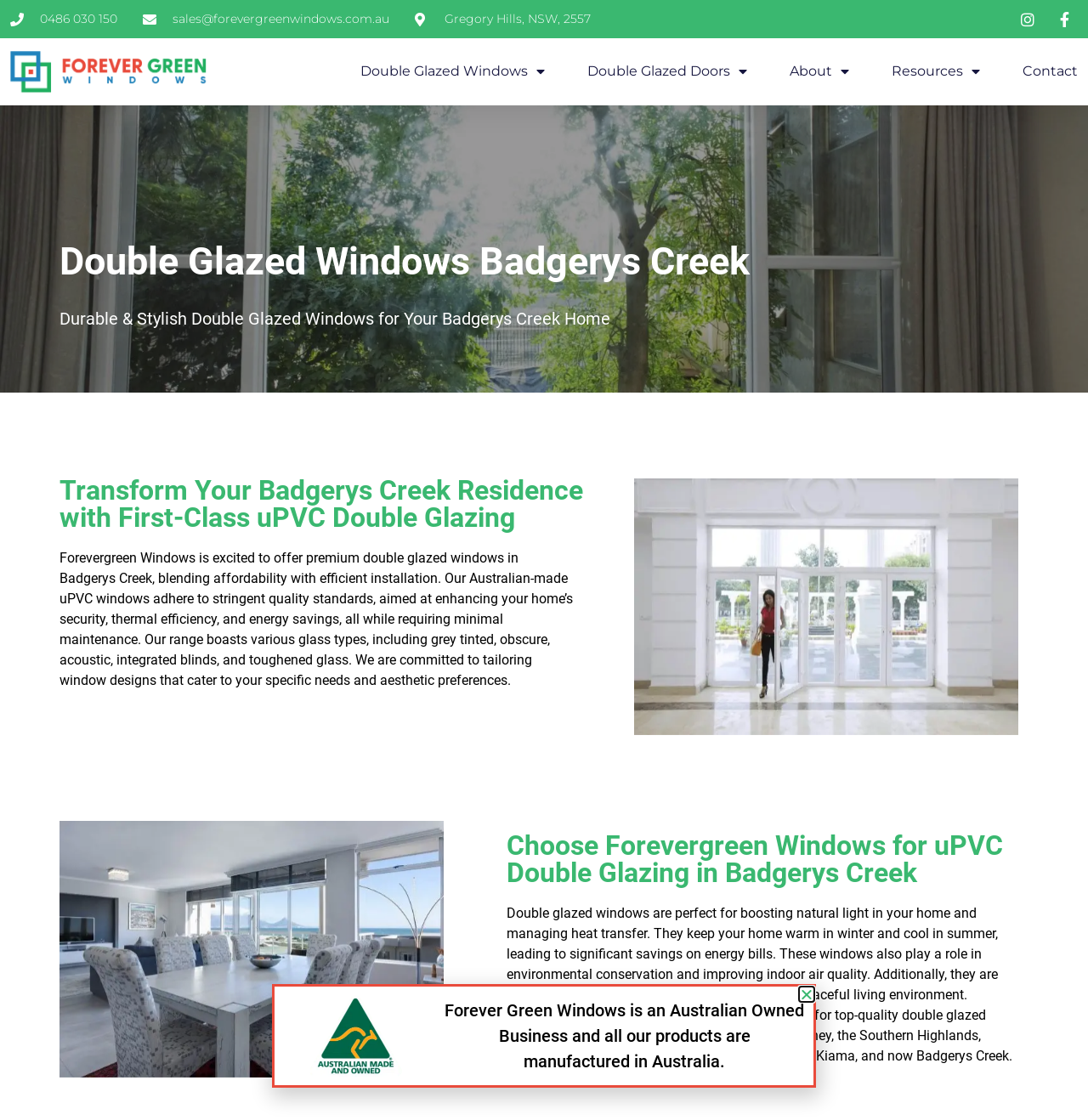Point out the bounding box coordinates of the section to click in order to follow this instruction: "Click the email address to send an email".

[0.131, 0.009, 0.358, 0.025]